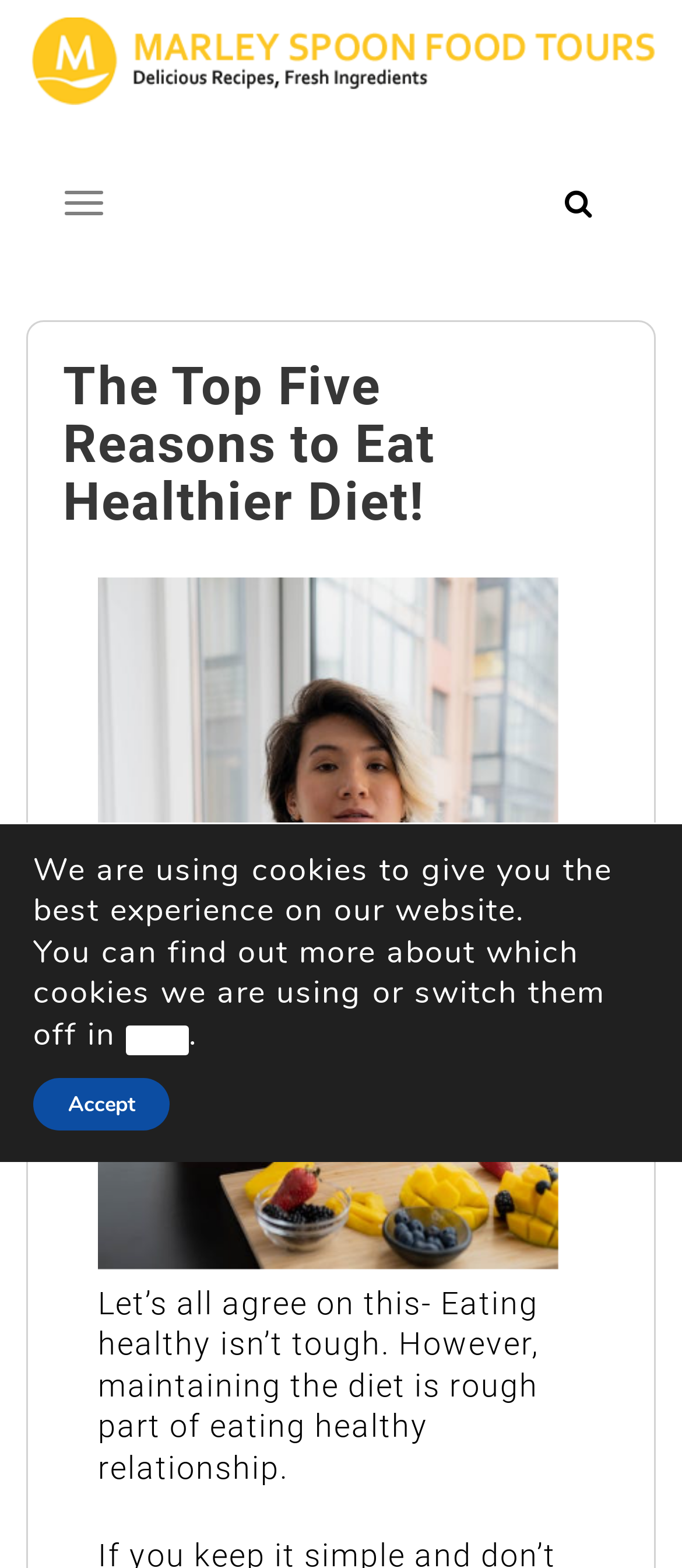Carefully examine the image and provide an in-depth answer to the question: What is the name of the website?

I determined the answer by looking at the link element with the text 'Marley Spoon Food Tours' which is located at the top of the webpage, indicating it is the website's name.